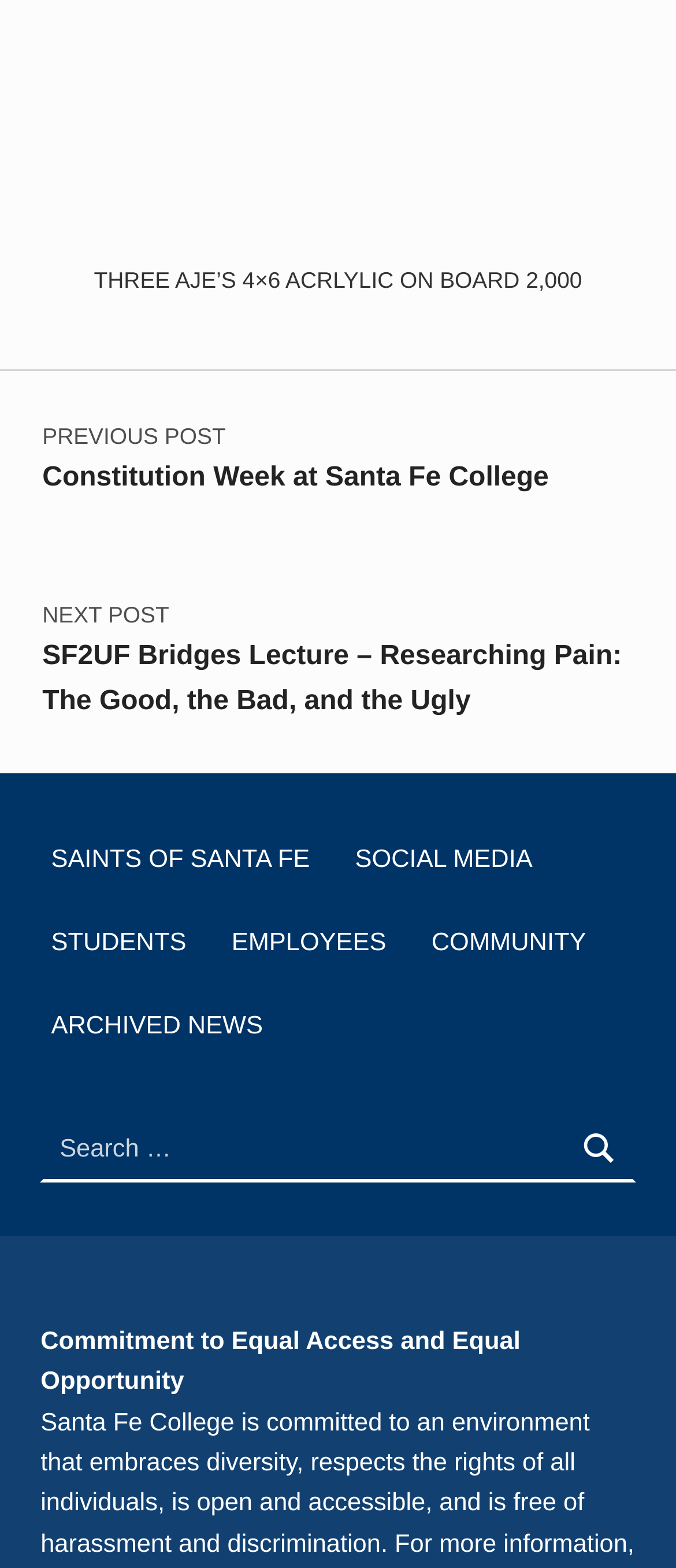Given the following UI element description: "Social Media", find the bounding box coordinates in the webpage screenshot.

[0.51, 0.526, 0.803, 0.568]